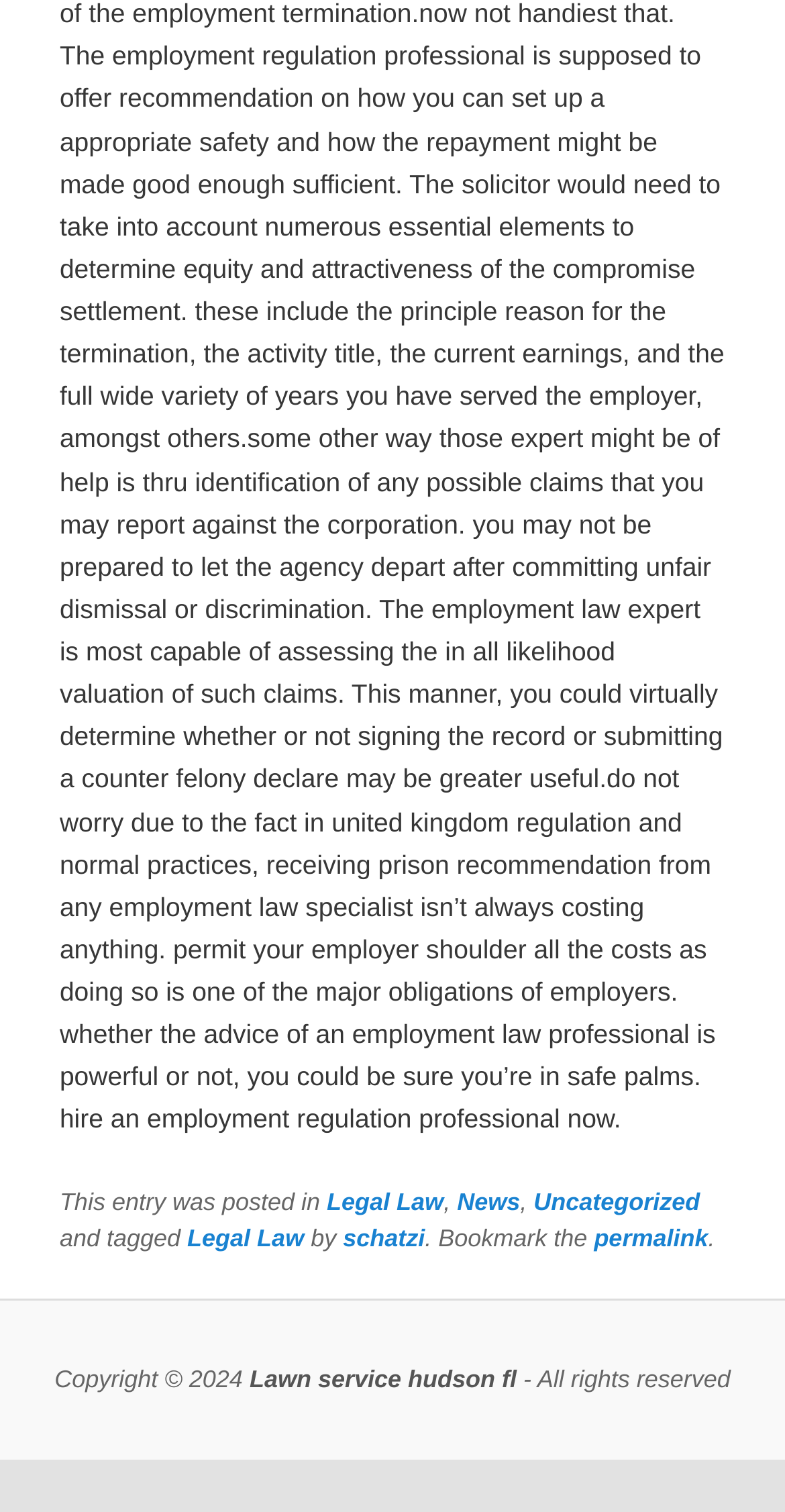Who is the author of the post?
Give a single word or phrase answer based on the content of the image.

schatzi